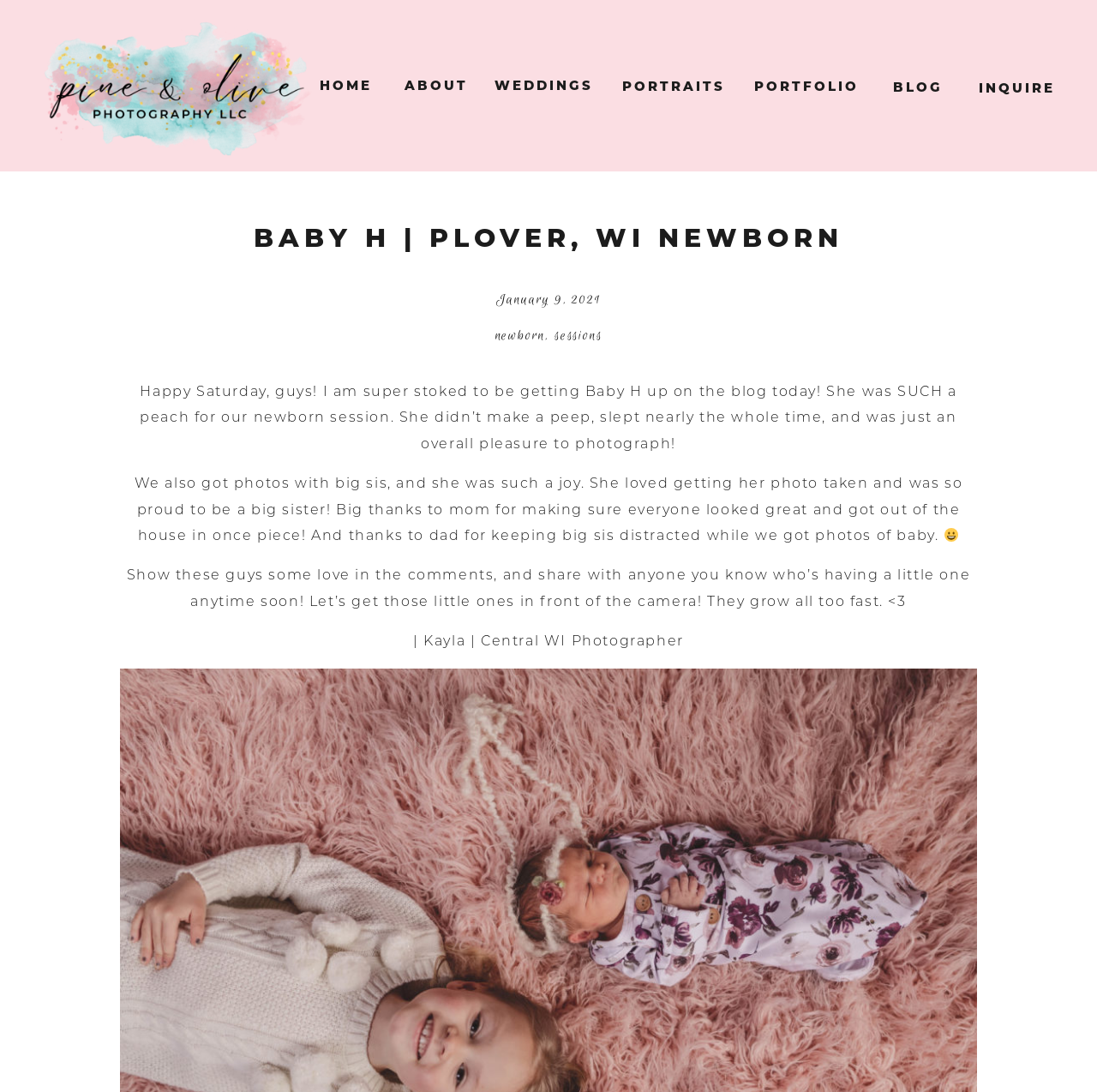Can you give a detailed response to the following question using the information from the image? What is the type of photography session featured on this webpage?

The type of photography session featured on this webpage is a newborn session, as indicated by the heading 'BABY H | PLOVER, WI NEWBORN' and the text describing the session.